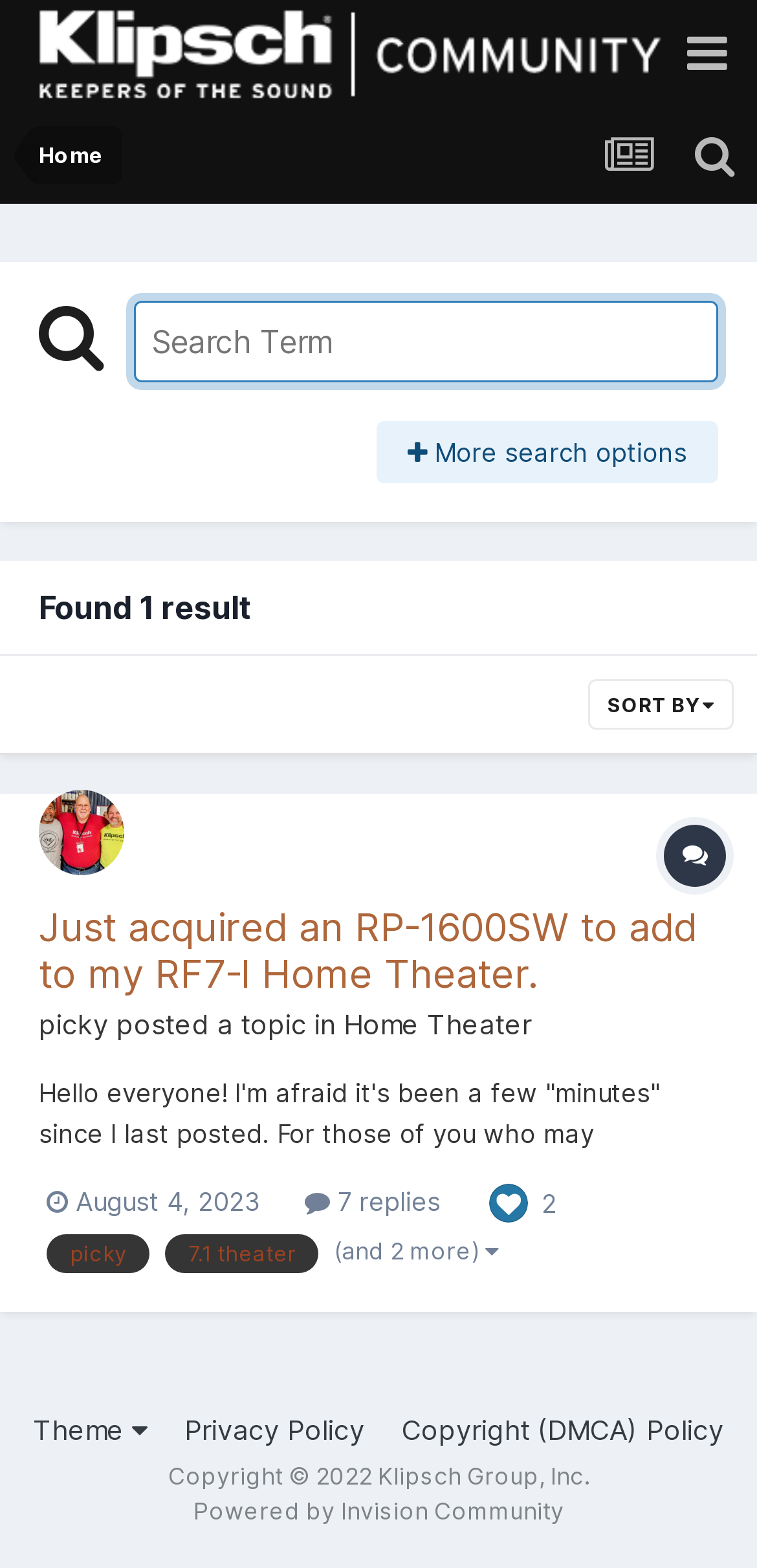How many replies are there to the topic 'Just acquired an RP-1600SW to add to my RF7-I Home Theater.'?
Based on the visual details in the image, please answer the question thoroughly.

I found the answer by looking at the link element ' 7 replies' which is located at [0.403, 0.756, 0.582, 0.776] and has the text ' 7 replies'. This element is associated with the topic 'Just acquired an RP-1600SW to add to my RF7-I Home Theater.'.